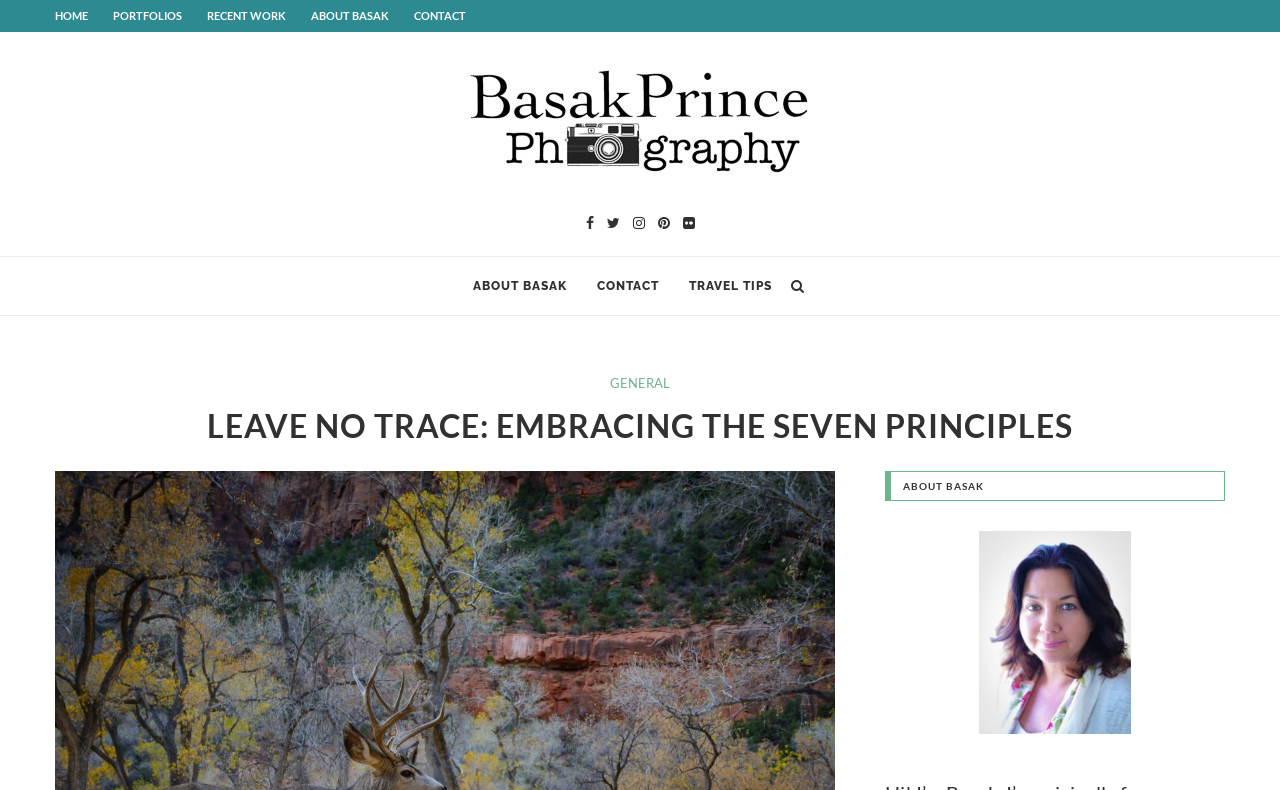Answer succinctly with a single word or phrase:
What is the text on the link below 'LEAVE NO TRACE'?

ABOUT BASAK